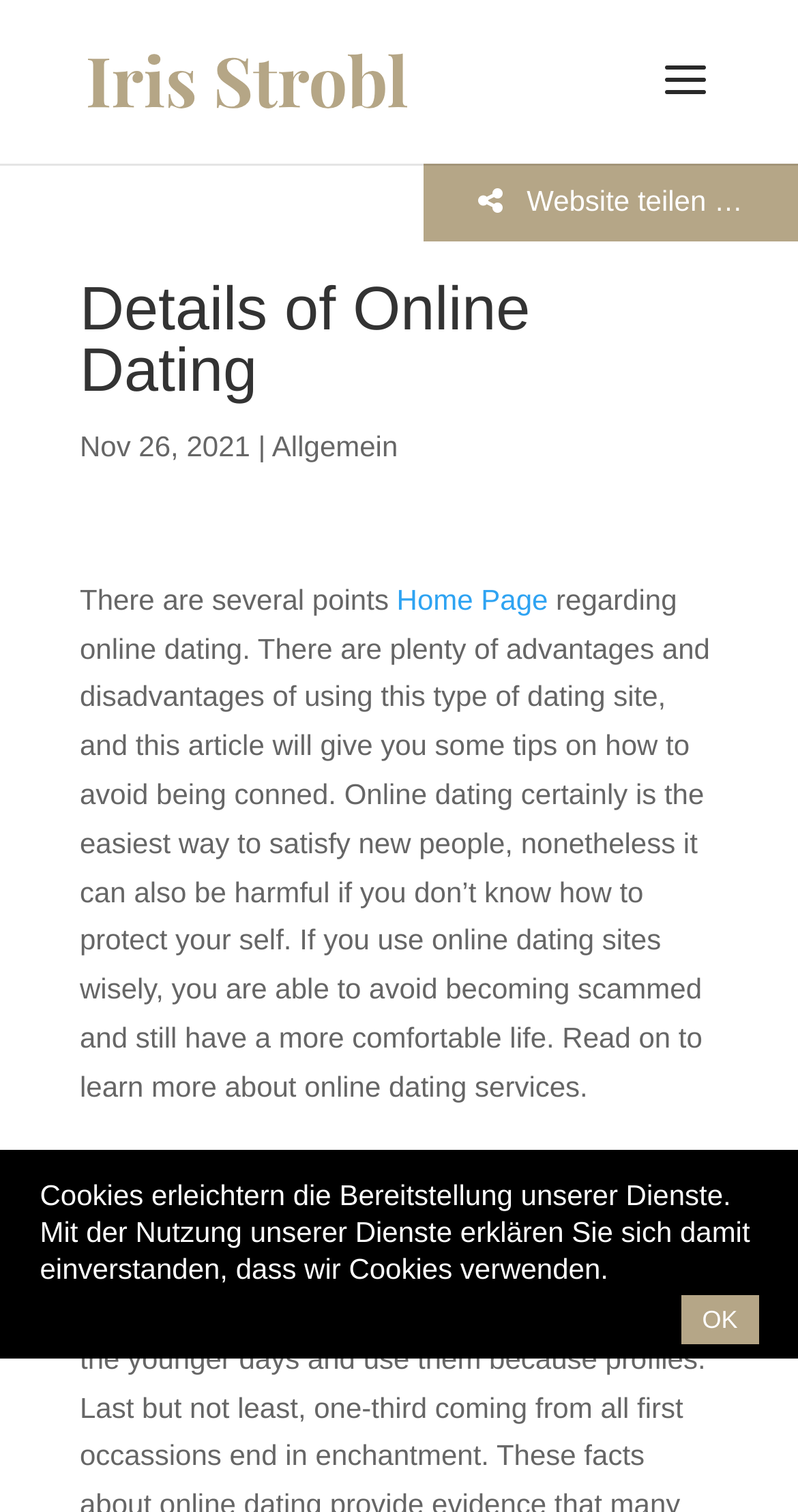Please answer the following question using a single word or phrase: 
What is the main topic of the article?

Online dating